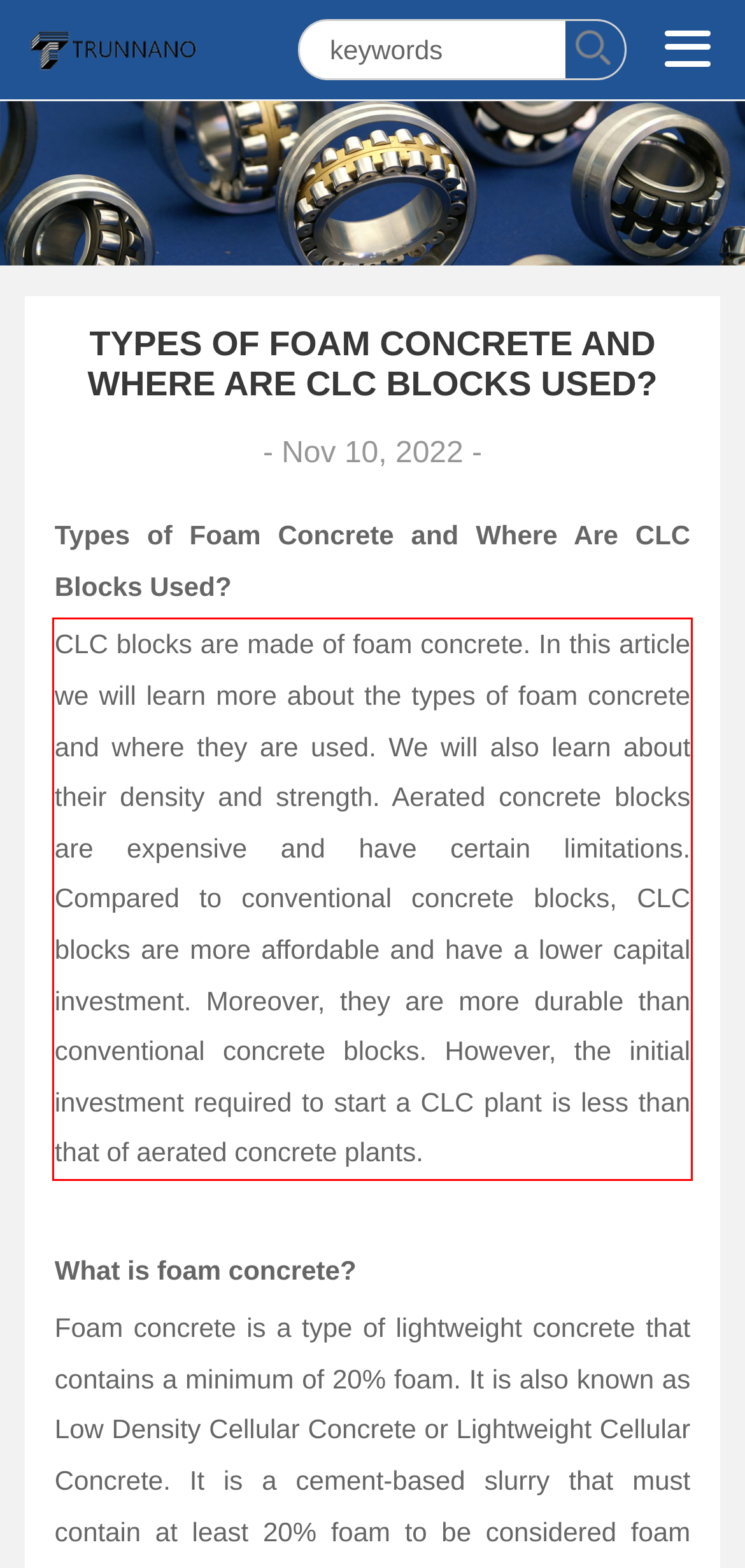You have a webpage screenshot with a red rectangle surrounding a UI element. Extract the text content from within this red bounding box.

CLC blocks are made of foam concrete. In this article we will learn more about the types of foam concrete and where they are used. We will also learn about their density and strength. Aerated concrete blocks are expensive and have certain limitations. Compared to conventional concrete blocks, CLC blocks are more affordable and have a lower capital investment. Moreover, they are more durable than conventional concrete blocks. However, the initial investment required to start a CLC plant is less than that of aerated concrete plants.